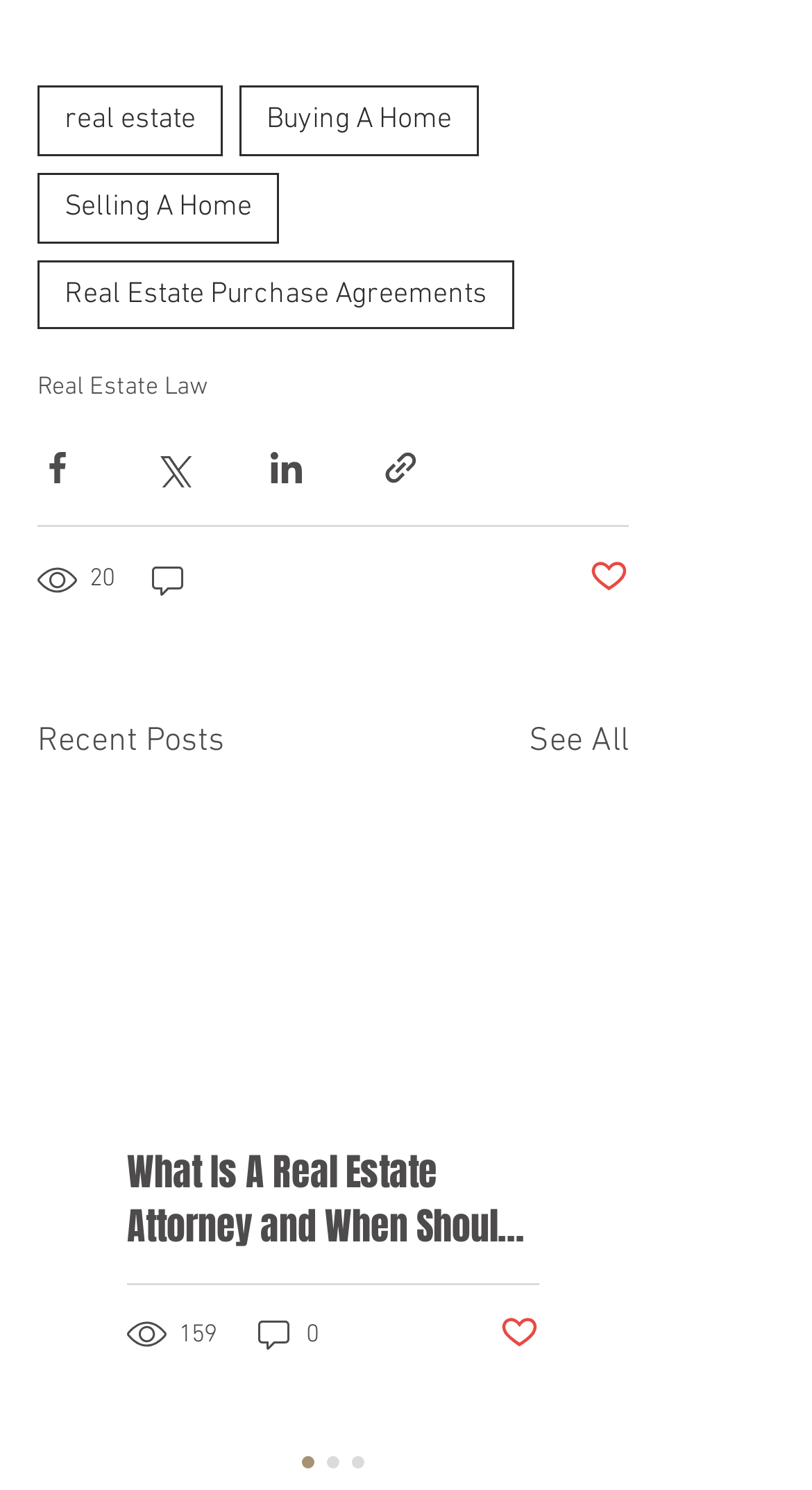Give a one-word or short phrase answer to the question: 
How many views does the first article have?

159 views